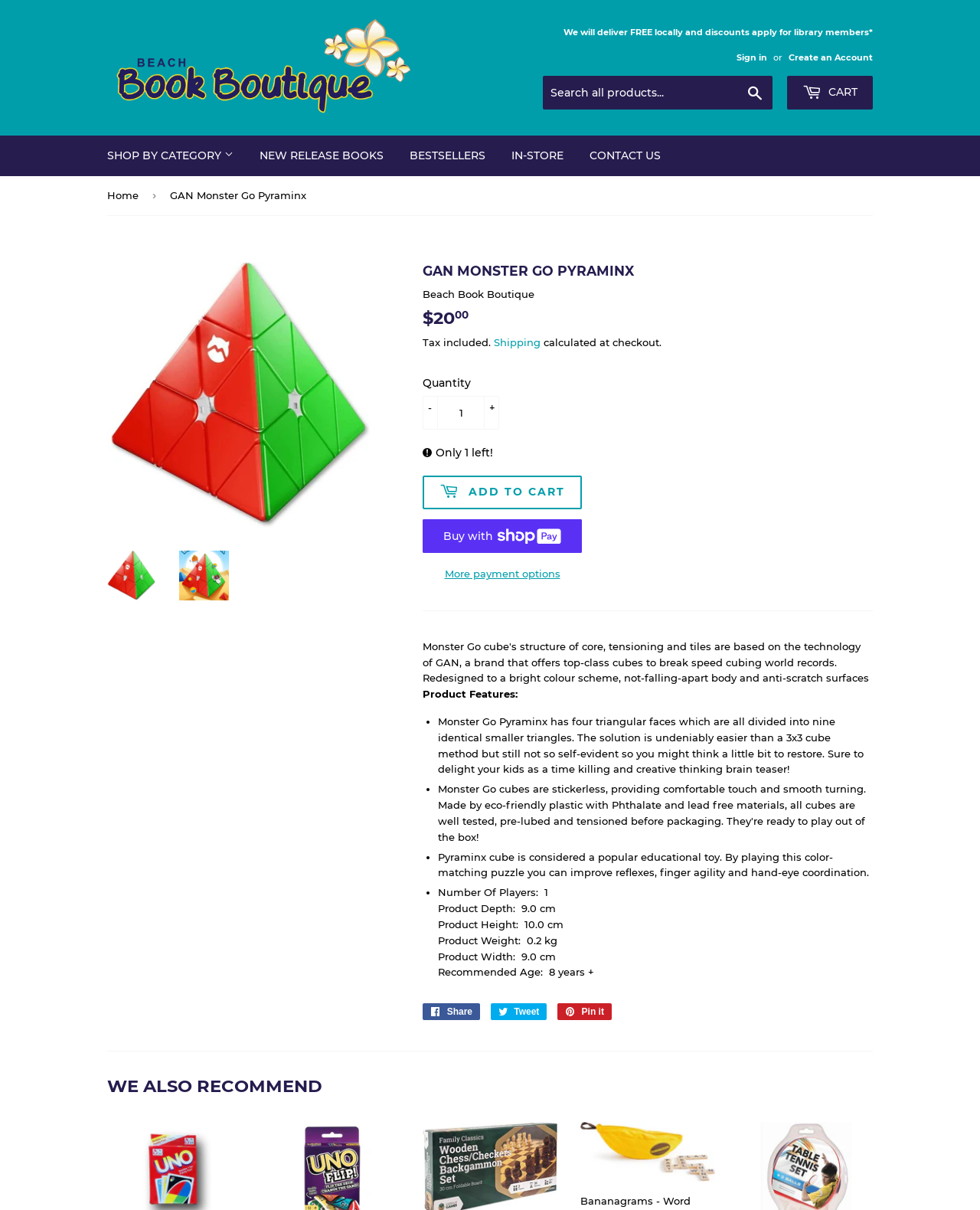Provide your answer to the question using just one word or phrase: How much does the product cost?

$20.00